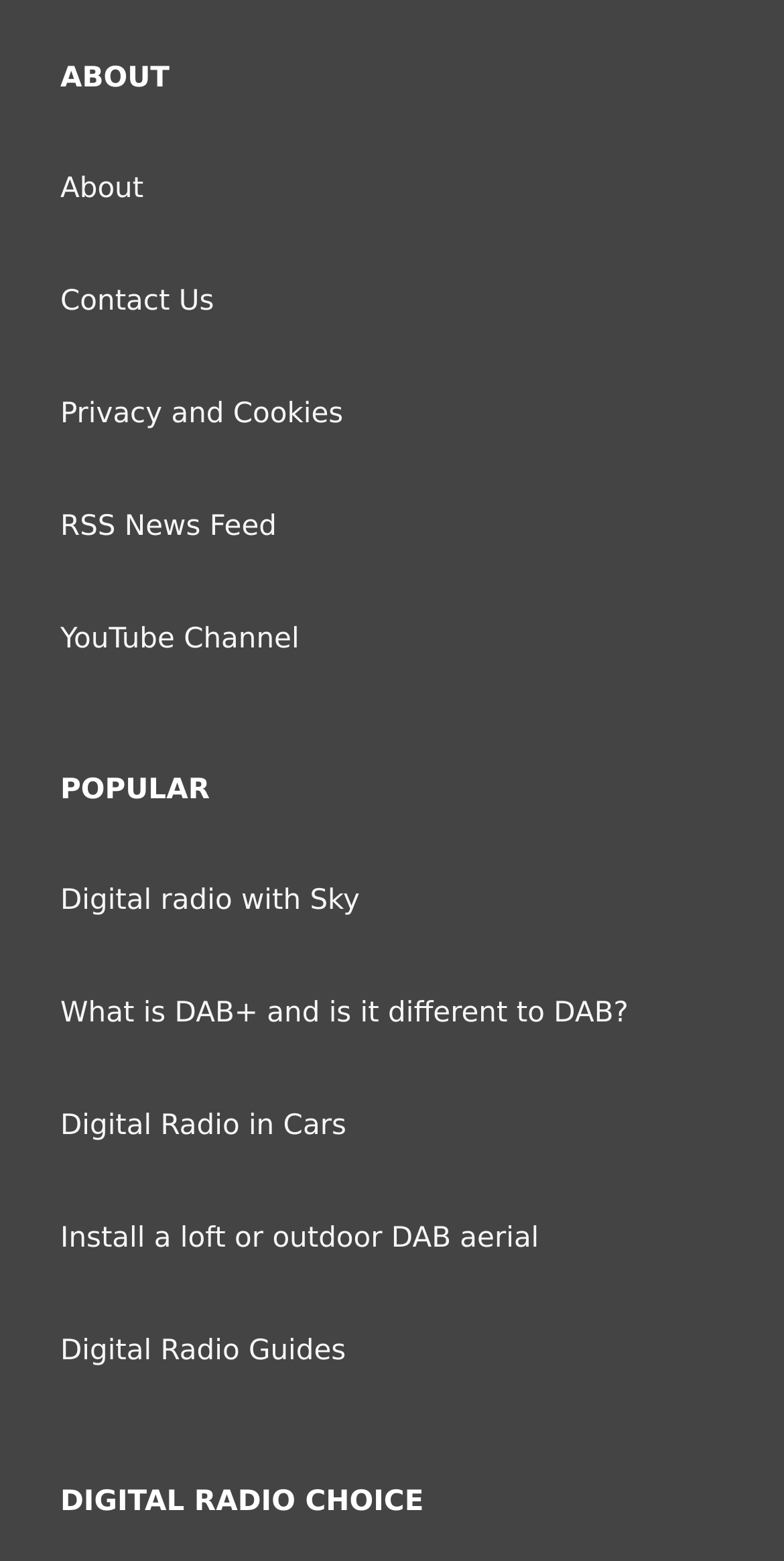Find and indicate the bounding box coordinates of the region you should select to follow the given instruction: "Explore Digital Radio Guides".

[0.077, 0.835, 0.441, 0.898]